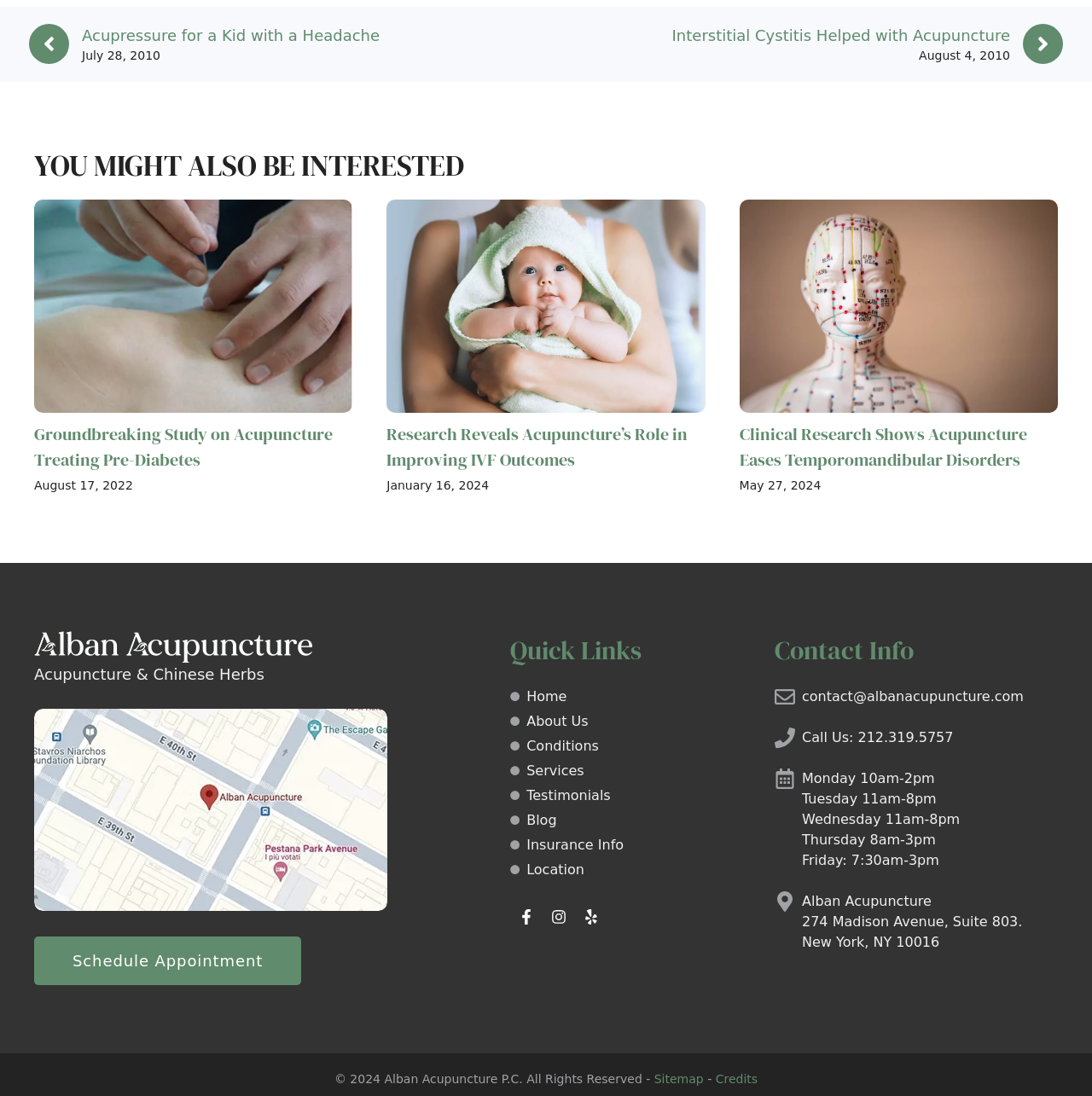What is the address of Alban Acupuncture?
Answer the question with a single word or phrase by looking at the picture.

274 Madison Avenue, Suite 803. New York, NY 10016